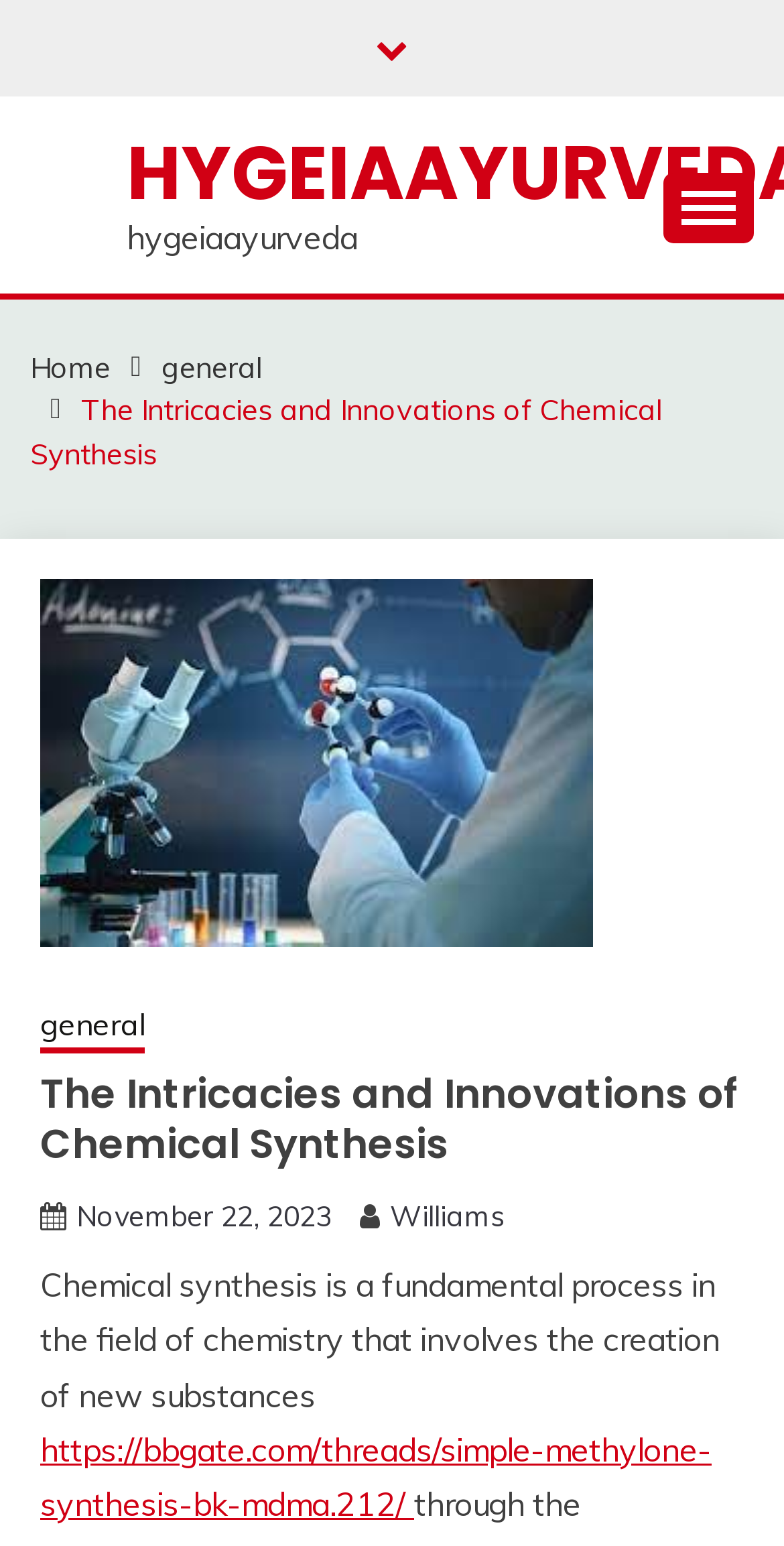Answer this question in one word or a short phrase: What is the date of the current article?

November 22, 2023